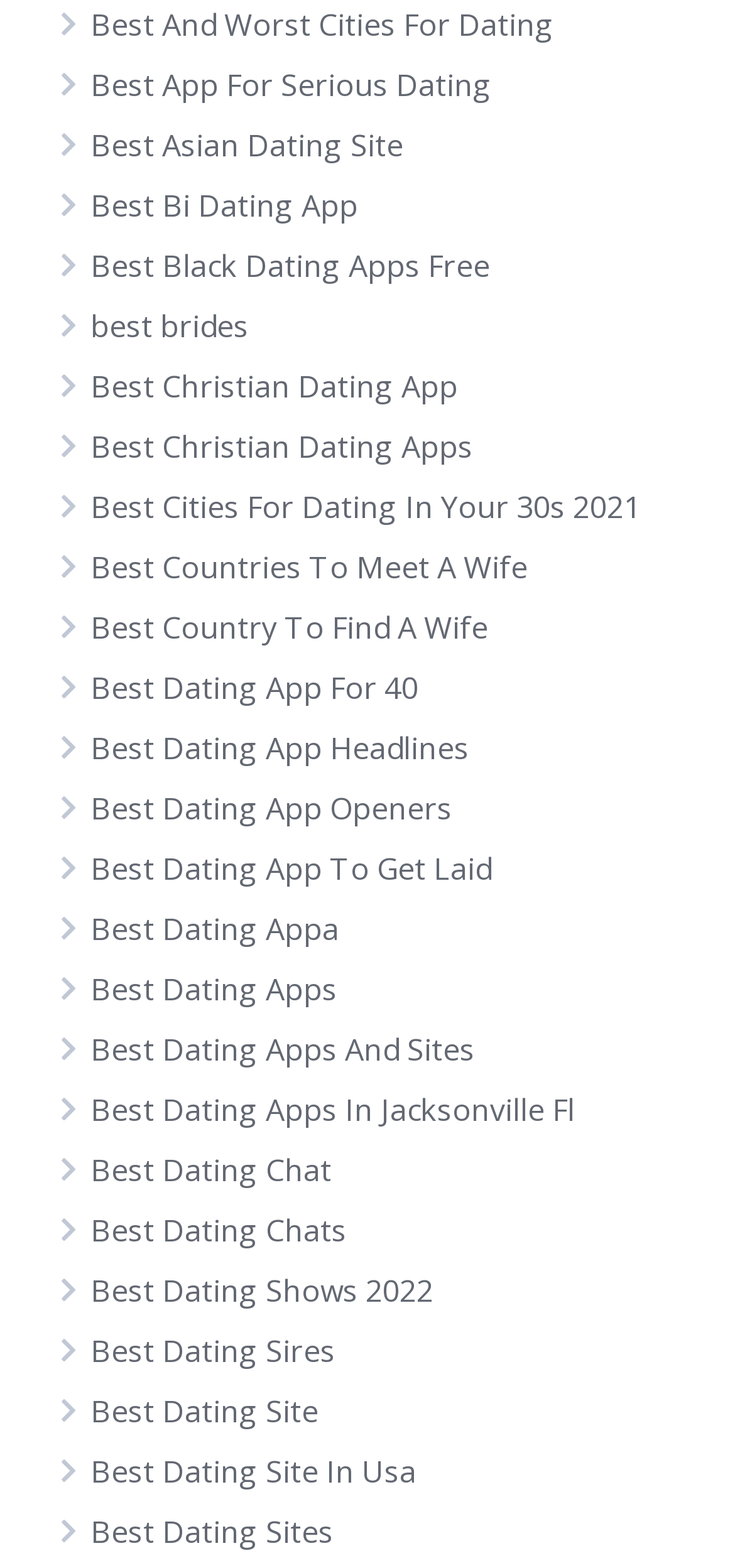Predict the bounding box for the UI component with the following description: "Best Asian Dating Site".

[0.123, 0.079, 0.549, 0.106]